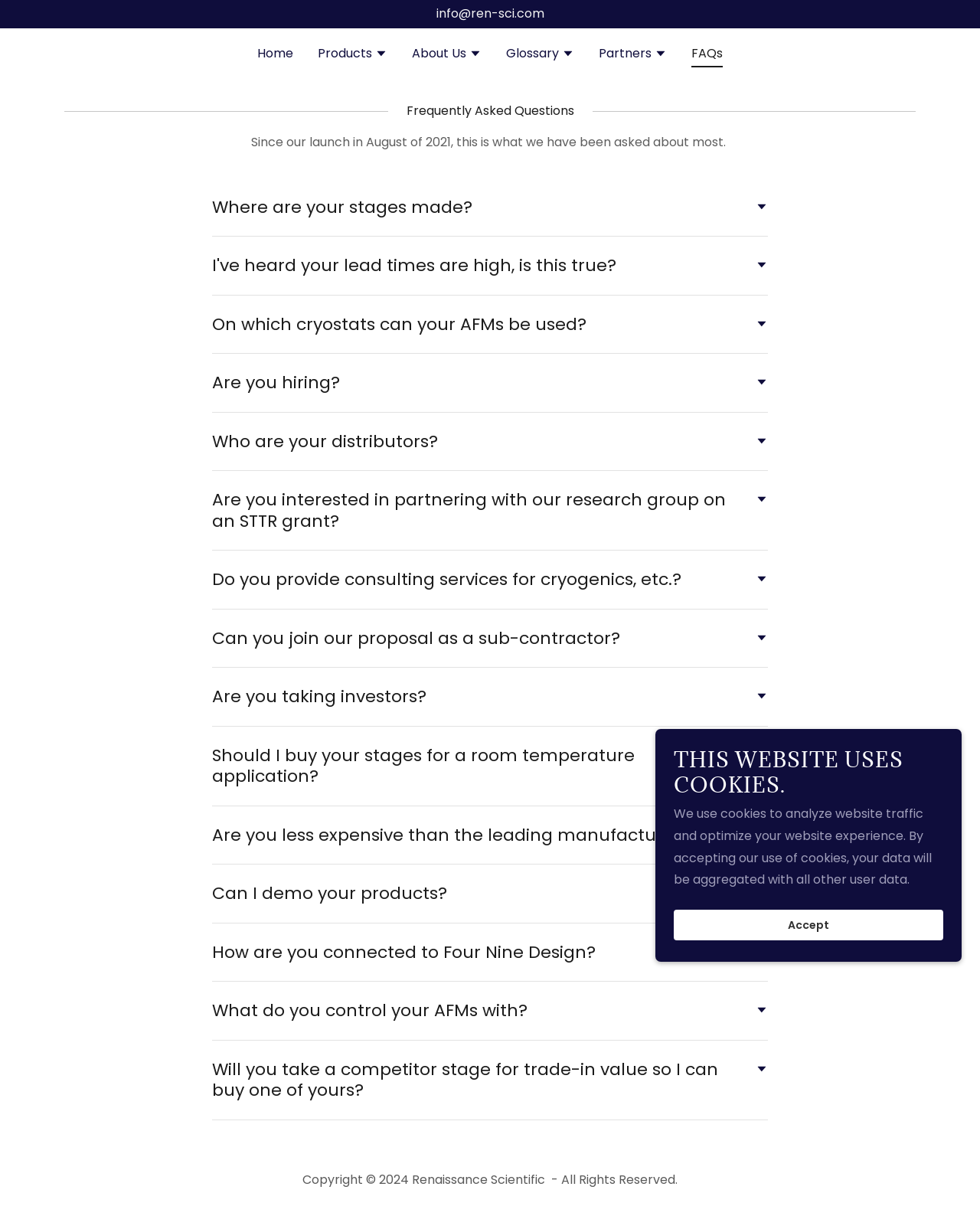Give a detailed account of the webpage.

The webpage is a FAQ page with a heading "Frequently Asked Questions" at the top. Below the heading, there is a brief introduction stating that the page contains the most frequently asked questions since the website's launch in August 2021.

The main content of the page is divided into 15 sections, each containing a question and a corresponding answer. The questions are presented as buttons, and when expanded, they reveal the answers. Each question is accompanied by a small image on the right side.

The questions are arranged in a vertical list, with the first question "Where are your stages made?" located at the top, followed by "I've heard your lead times are high, is this true?", and so on. The last question is "Will you take a competitor stage for trade-in value so I can buy one of yours?".

At the top of the page, there is a navigation menu with links to "Home", "Products", "About Us", "Glossary", and "Partners". Each link has a small image next to it.

At the bottom of the page, there is a copyright notice stating "Copyright © 2024 Renaissance Scientific - All Rights Reserved.".

Additionally, there is a cookie policy notice that appears below the main content, stating that the website uses cookies to analyze traffic and optimize the user experience. The notice includes an "Accept" link to agree to the use of cookies.